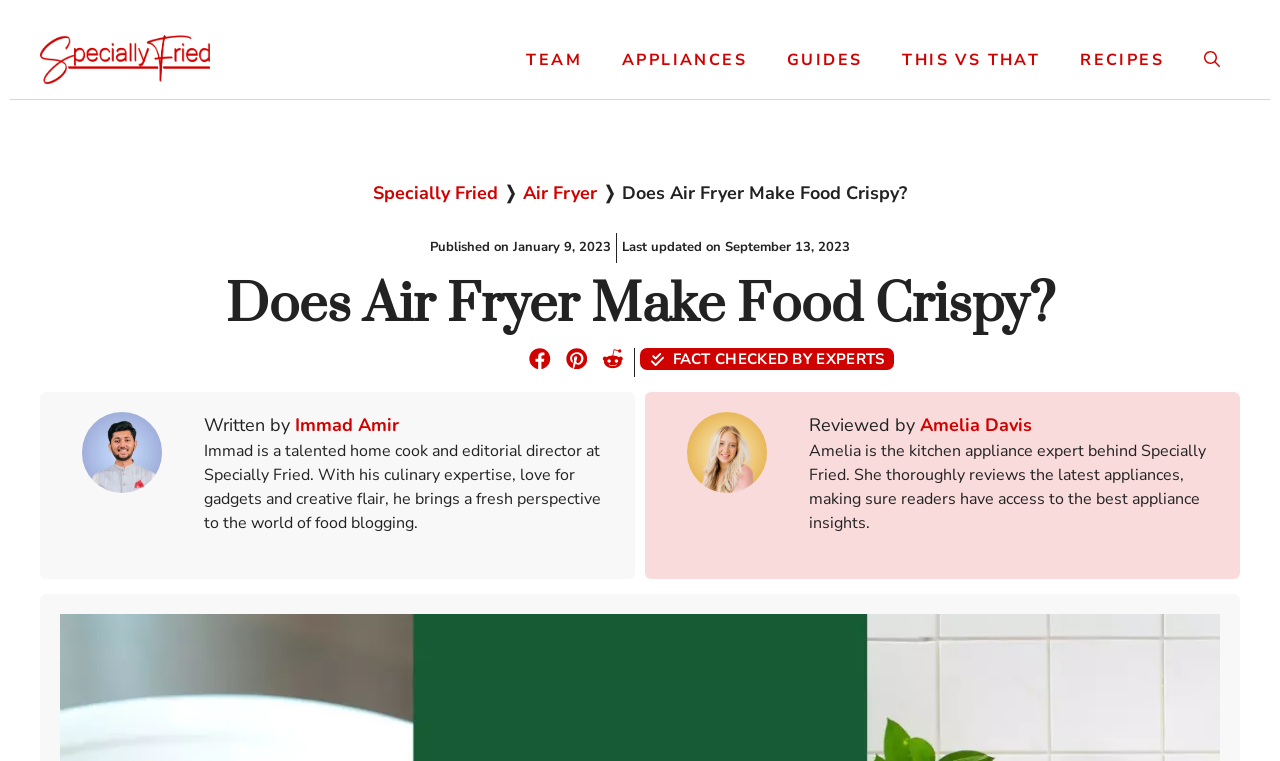Highlight the bounding box coordinates of the region I should click on to meet the following instruction: "Click on the 'TEAM' link".

[0.396, 0.039, 0.47, 0.118]